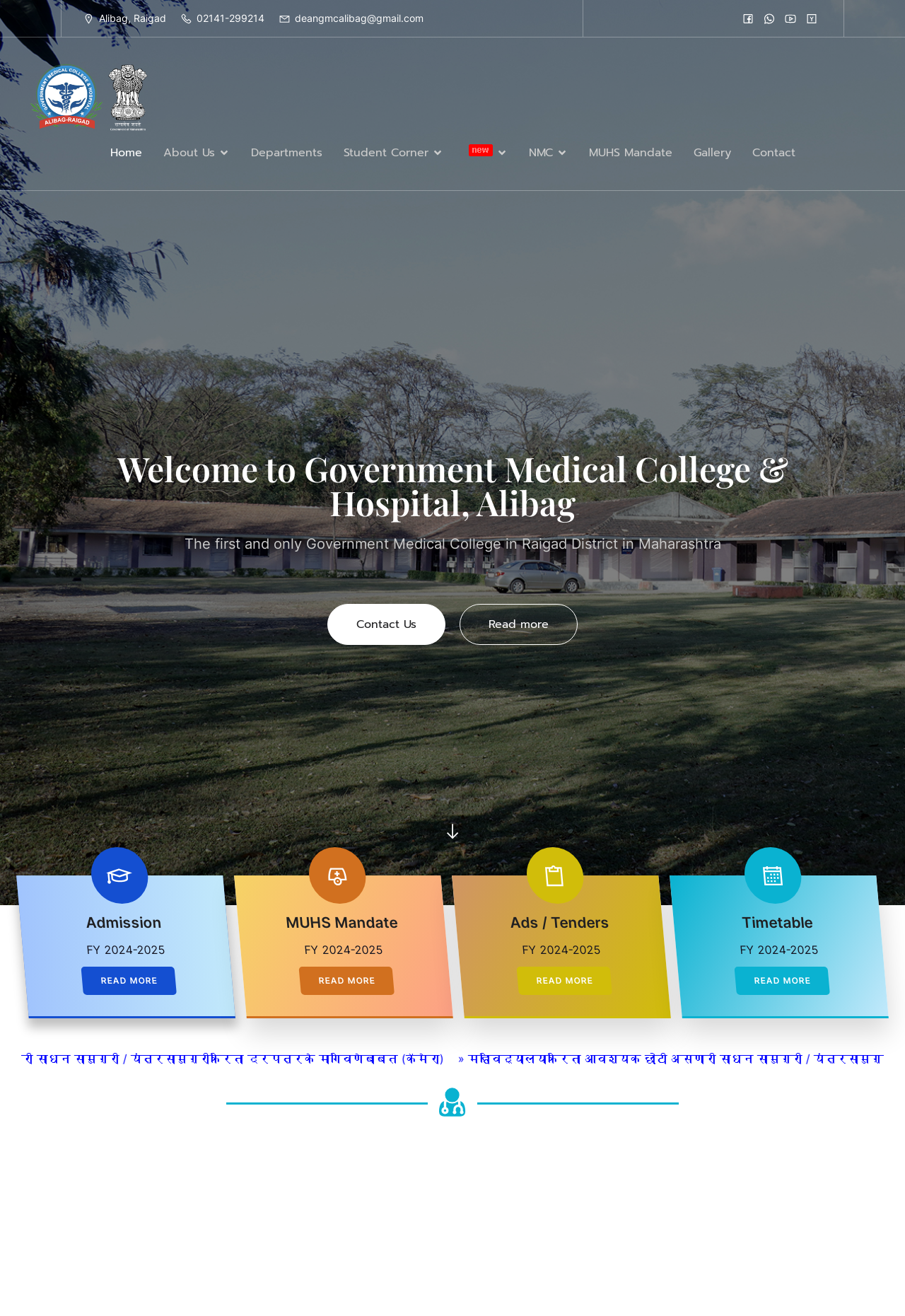Identify the bounding box coordinates of the element to click to follow this instruction: 'Click on the Contact Us link'. Ensure the coordinates are four float values between 0 and 1, provided as [left, top, right, bottom].

[0.362, 0.459, 0.492, 0.49]